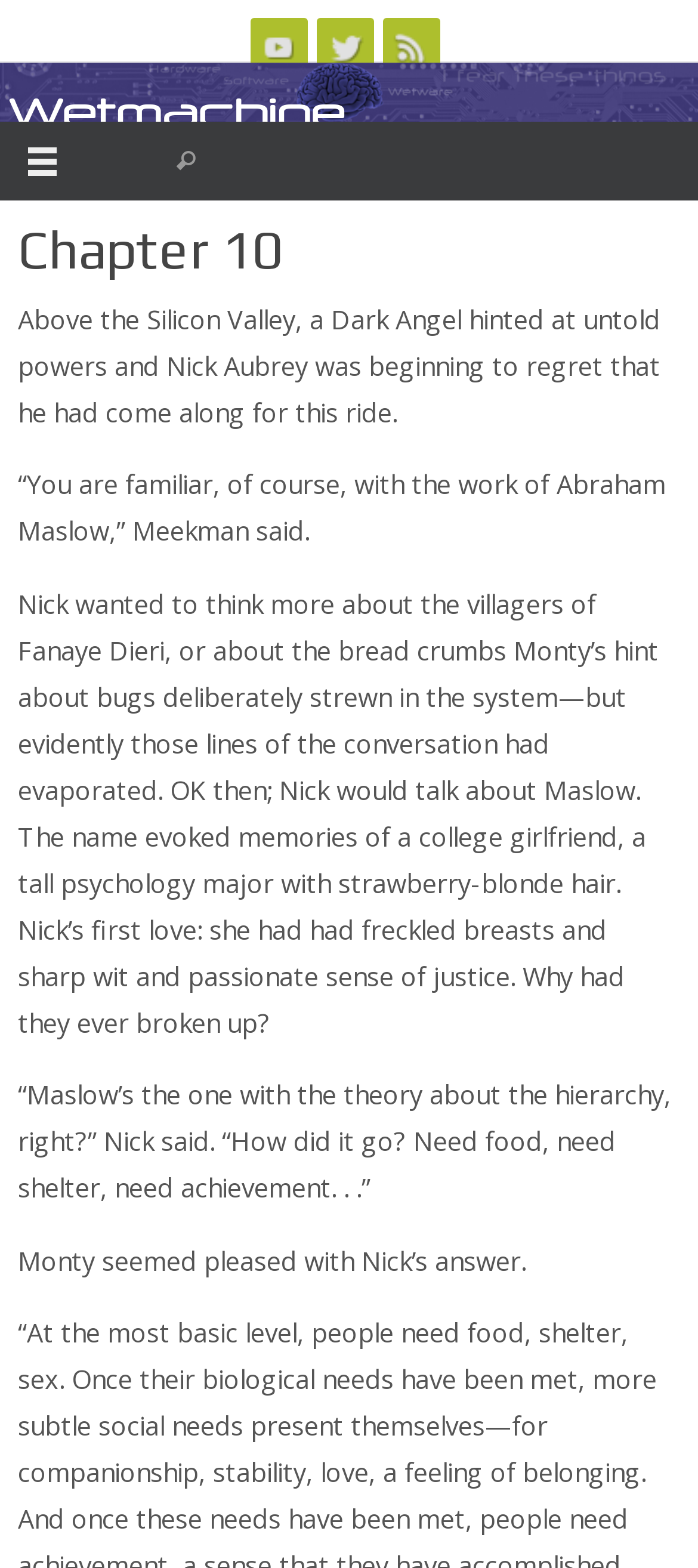What is the topic of the blog post?
Could you answer the question with a detailed and thorough explanation?

The topic of the blog post can be found in the StaticText element with bounding box coordinates [0.013, 0.095, 0.941, 0.13].